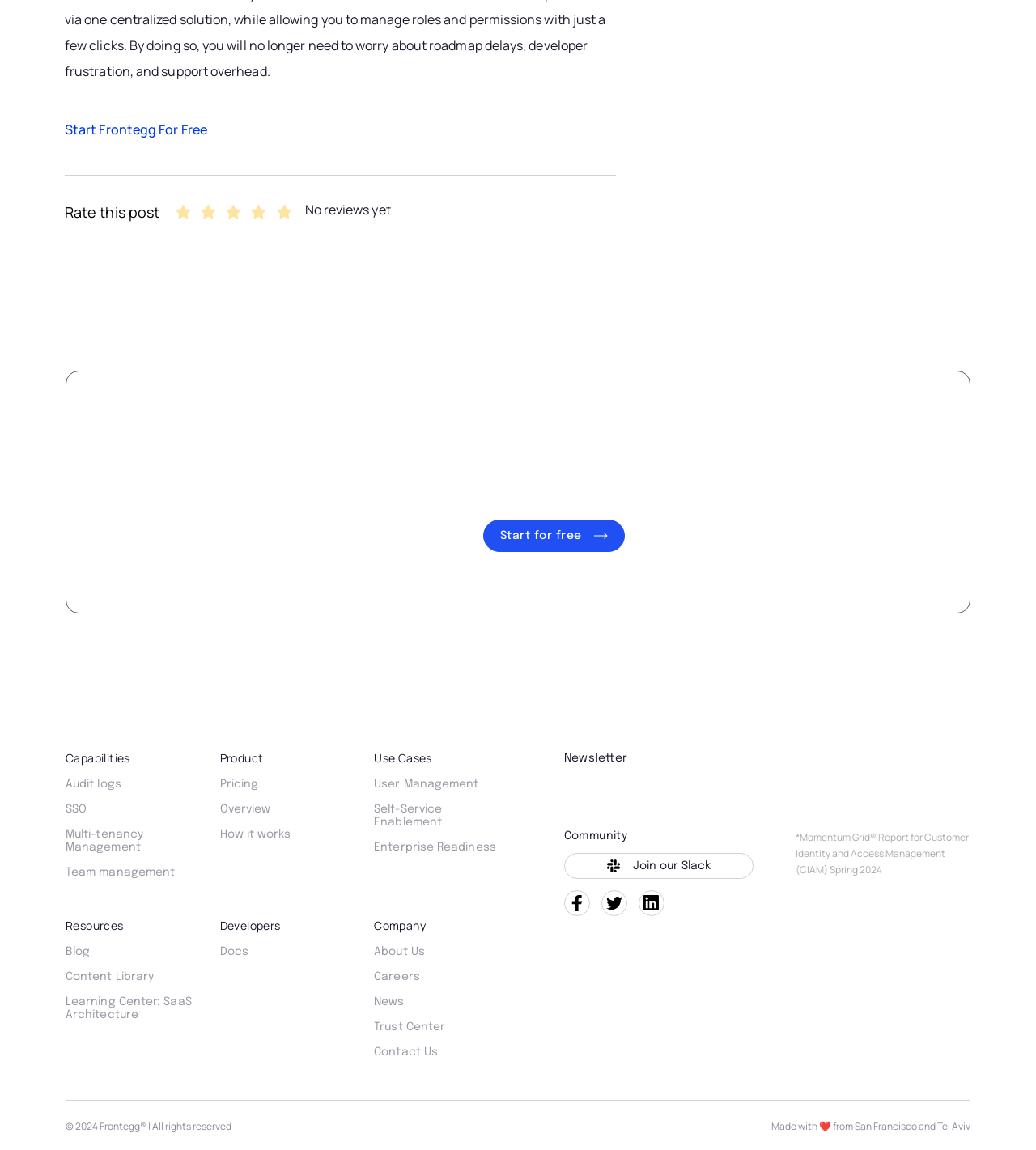Please locate the bounding box coordinates of the region I need to click to follow this instruction: "Click the 'About Us' link".

None